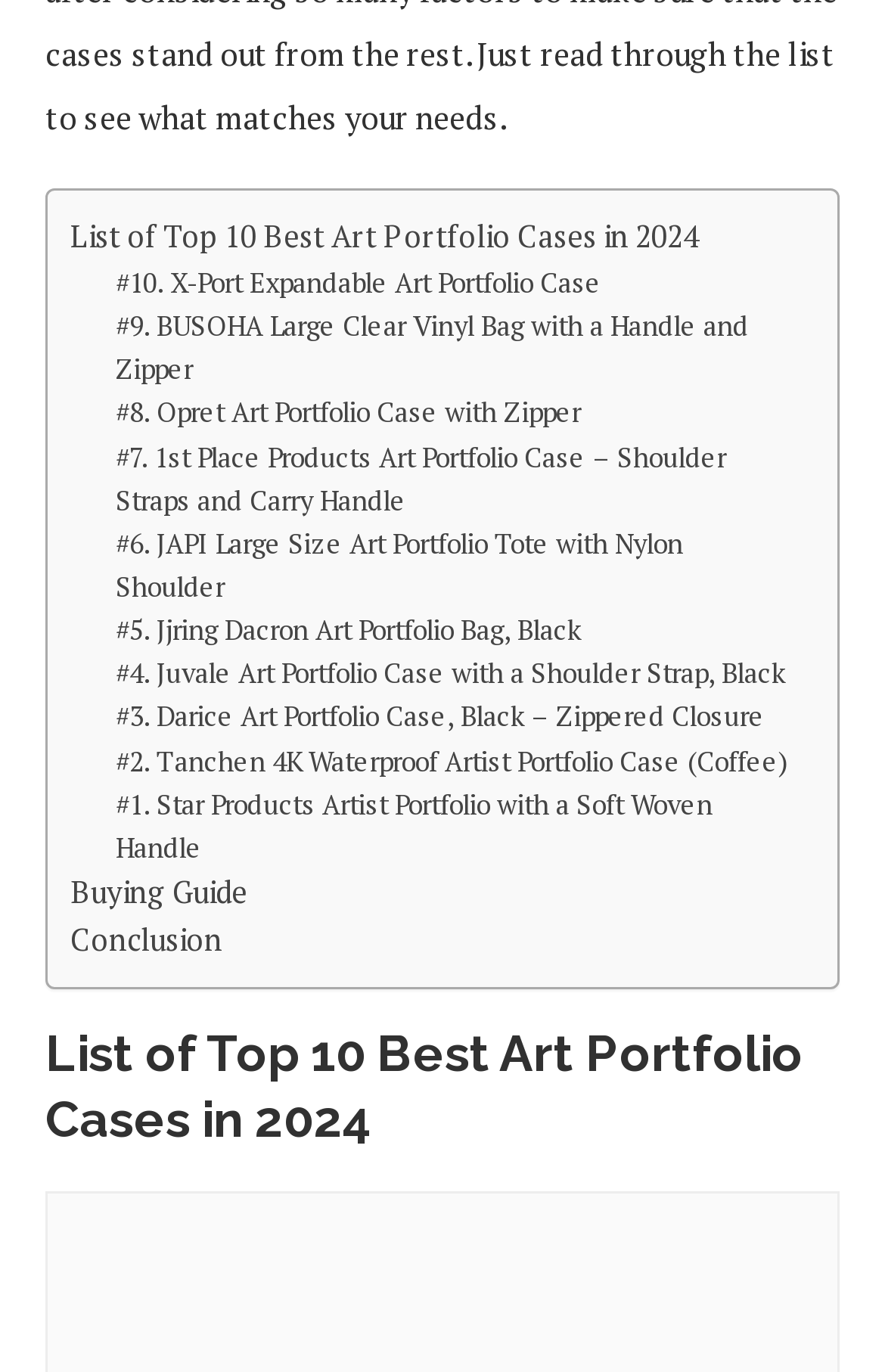Specify the bounding box coordinates of the area to click in order to execute this command: 'View the conclusion'. The coordinates should consist of four float numbers ranging from 0 to 1, and should be formatted as [left, top, right, bottom].

[0.079, 0.668, 0.251, 0.704]